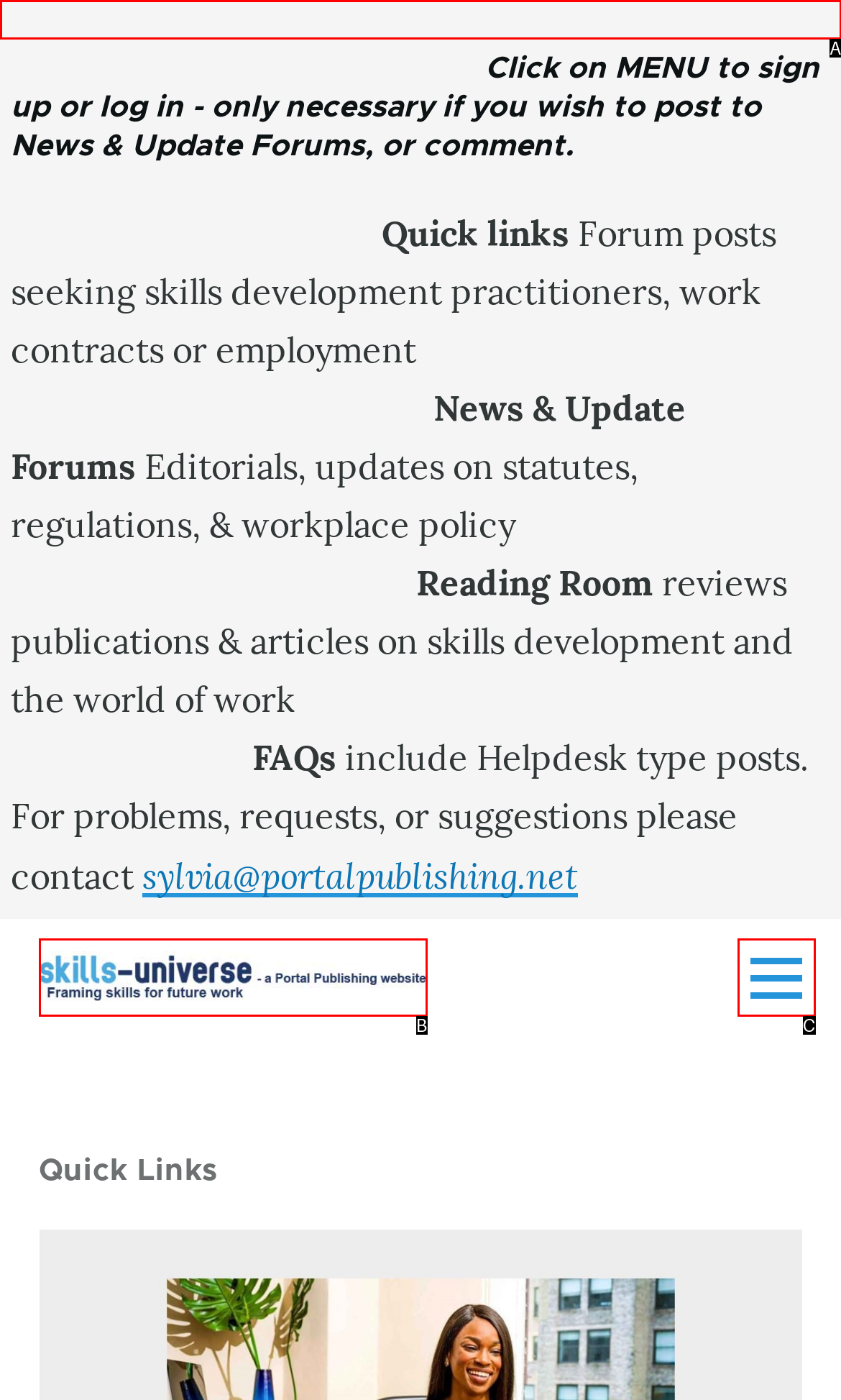Find the HTML element that suits the description: Skip to main content
Indicate your answer with the letter of the matching option from the choices provided.

A